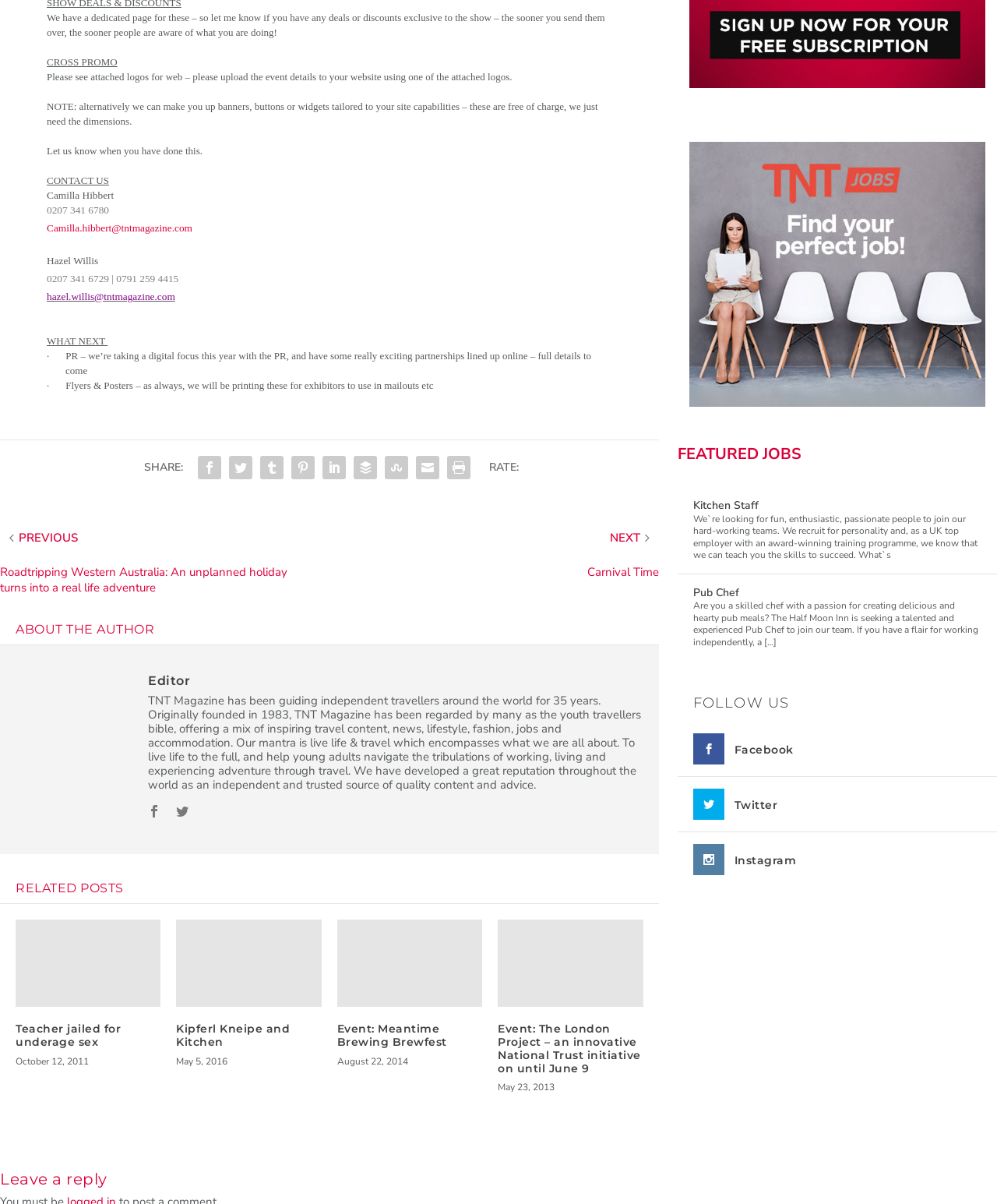Identify the bounding box coordinates of the part that should be clicked to carry out this instruction: "Contact Camilla Hibbert".

[0.047, 0.175, 0.193, 0.186]